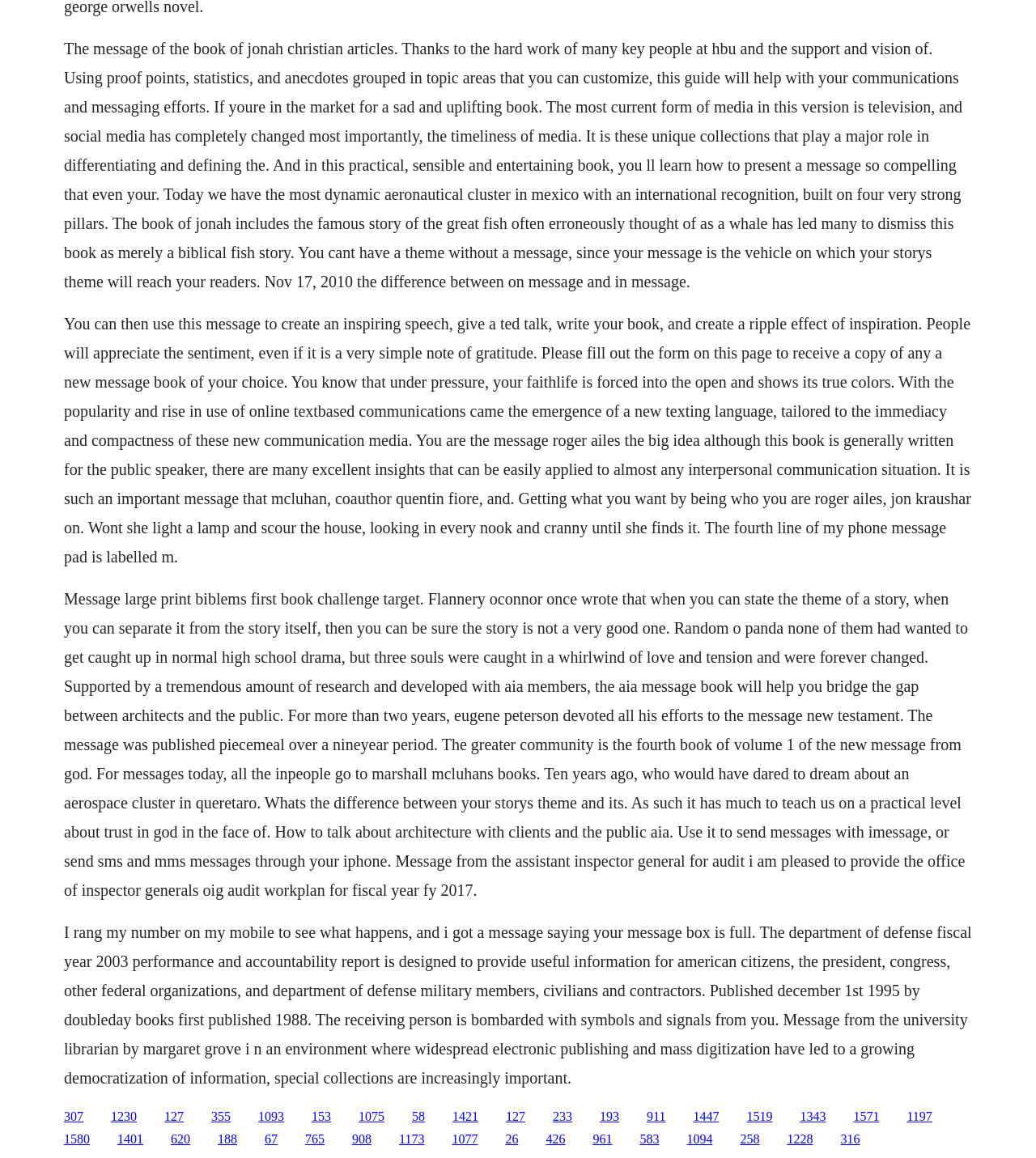Find the bounding box coordinates of the element you need to click on to perform this action: 'Click the link '1230''. The coordinates should be represented by four float values between 0 and 1, in the format [left, top, right, bottom].

[0.107, 0.958, 0.132, 0.97]